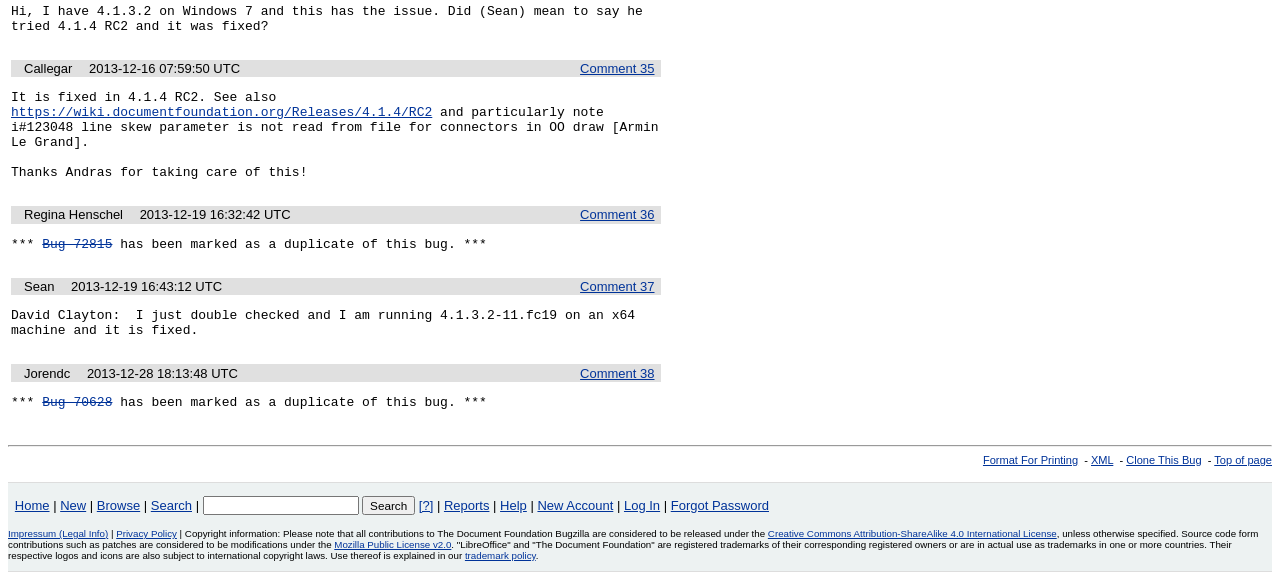By analyzing the image, answer the following question with a detailed response: How many links are there at the bottom of the page?

I counted the number of links at the bottom of the page, which are 7, including 'Format For Printing', 'XML', 'Clone This Bug', 'Top of page', 'Home', 'Impressum (Legal Info)', and 'Privacy Policy'.